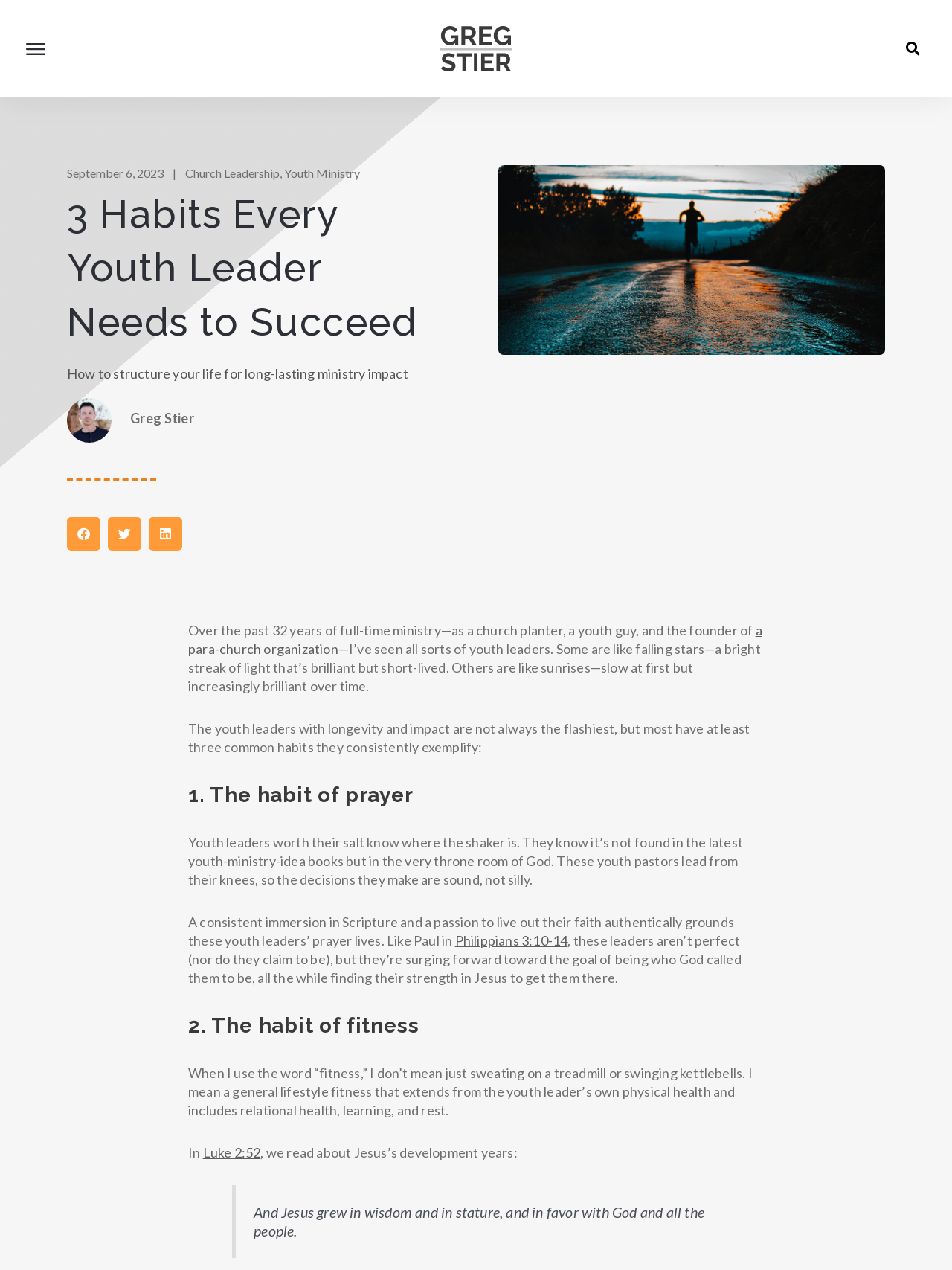Highlight the bounding box coordinates of the region I should click on to meet the following instruction: "Check the article about Kim Kardashian".

None